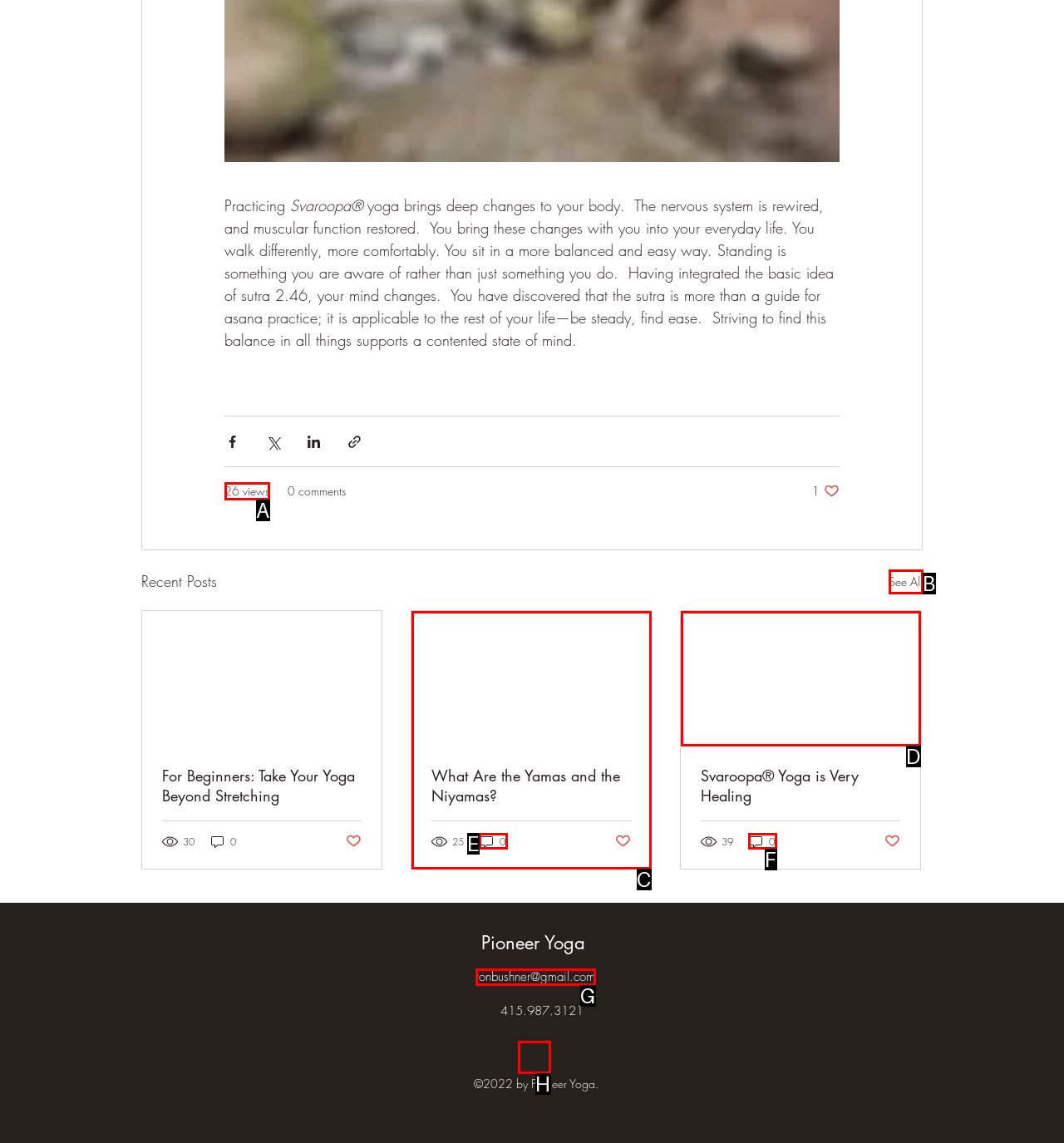Determine the HTML element that best matches this description: aria-label="LinkedIn Social Icon" from the given choices. Respond with the corresponding letter.

H